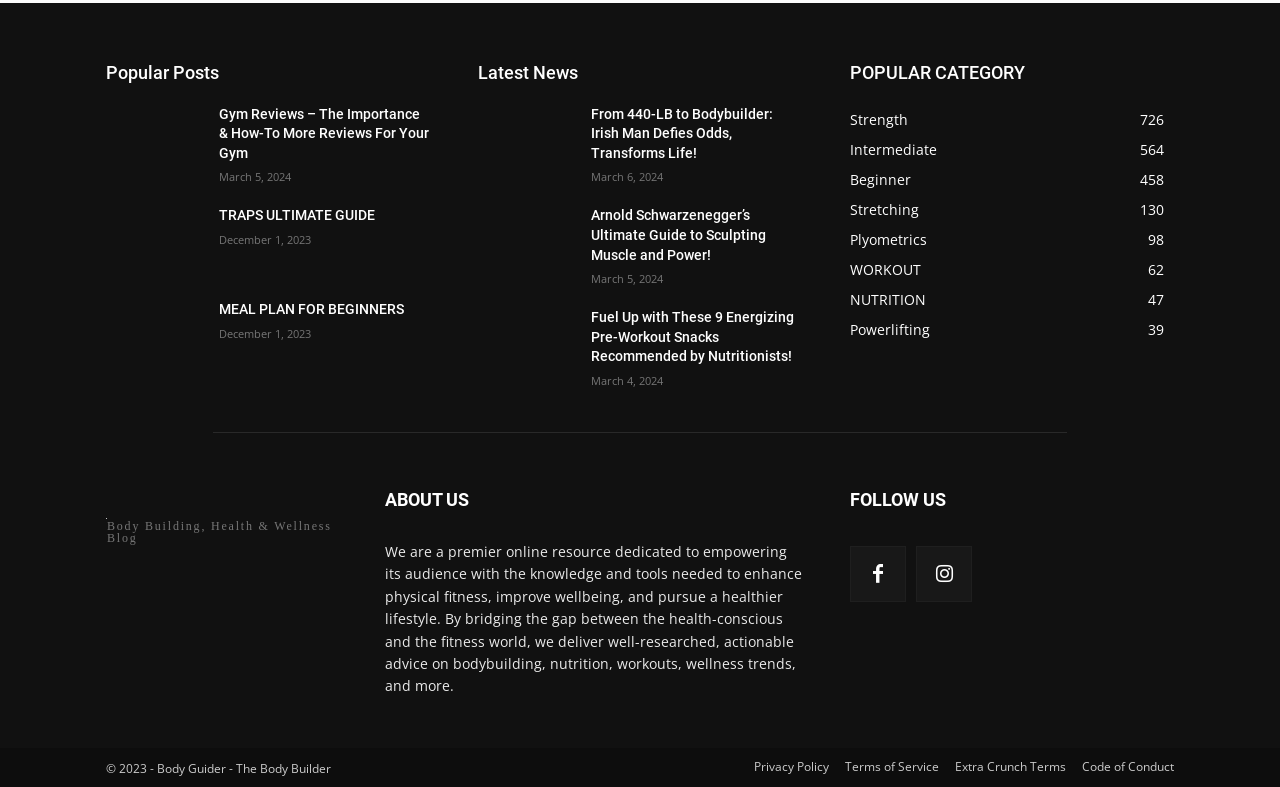Can you identify the bounding box coordinates of the clickable region needed to carry out this instruction: 'Follow 'The Body Builder' on social media'? The coordinates should be four float numbers within the range of 0 to 1, stated as [left, top, right, bottom].

[0.664, 0.694, 0.759, 0.765]